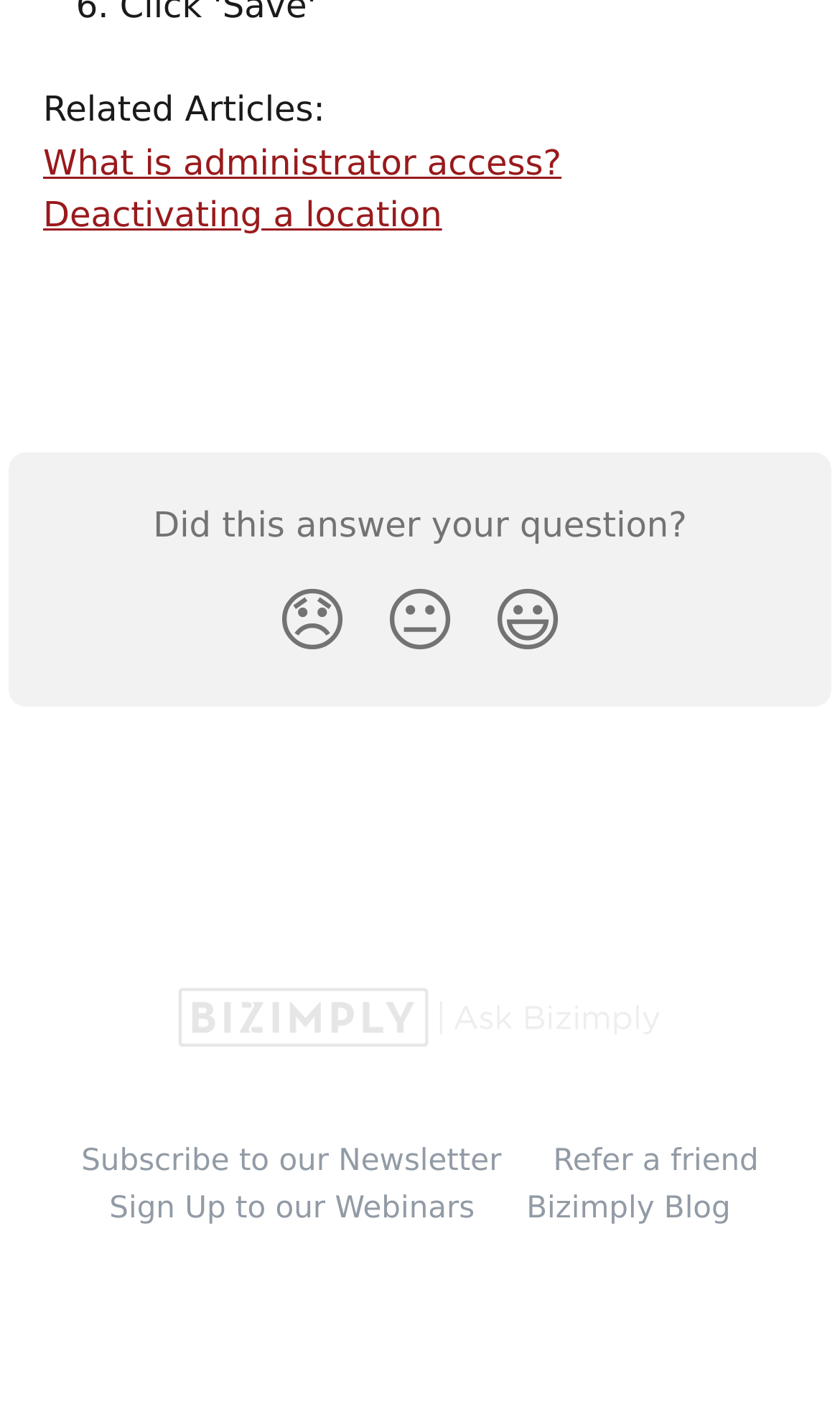Using the information shown in the image, answer the question with as much detail as possible: How many reaction buttons are there?

I counted the number of reaction buttons by looking at the buttons with emojis, namely 'Disappointed Reaction', 'Neutral Reaction', and 'Smiley Reaction'. Each of these buttons has a corresponding emoji, and they are all located near each other, indicating that they are related to reacting to the content.